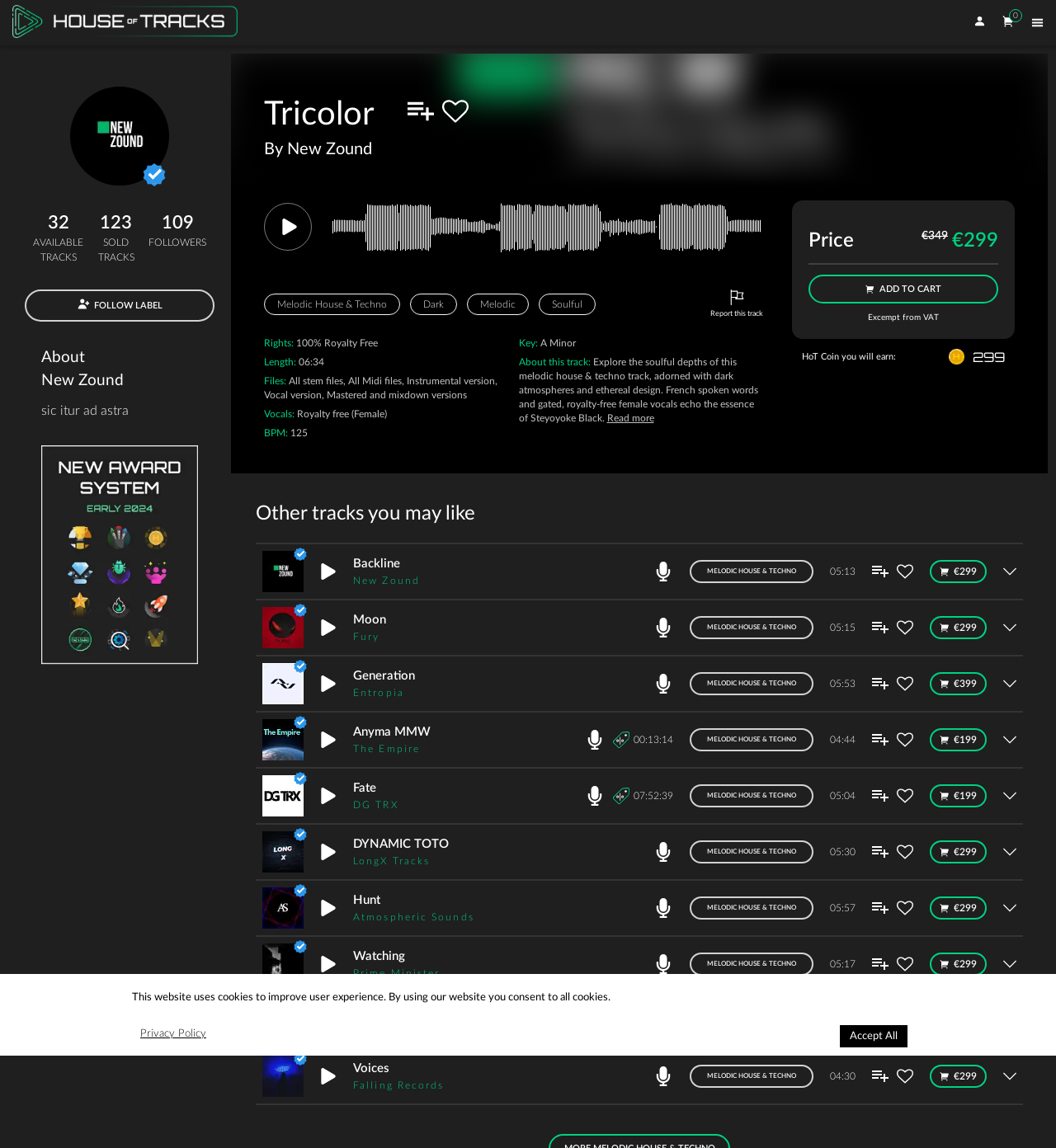Could you provide the bounding box coordinates for the portion of the screen to click to complete this instruction: "Play the track"?

[0.25, 0.177, 0.295, 0.218]